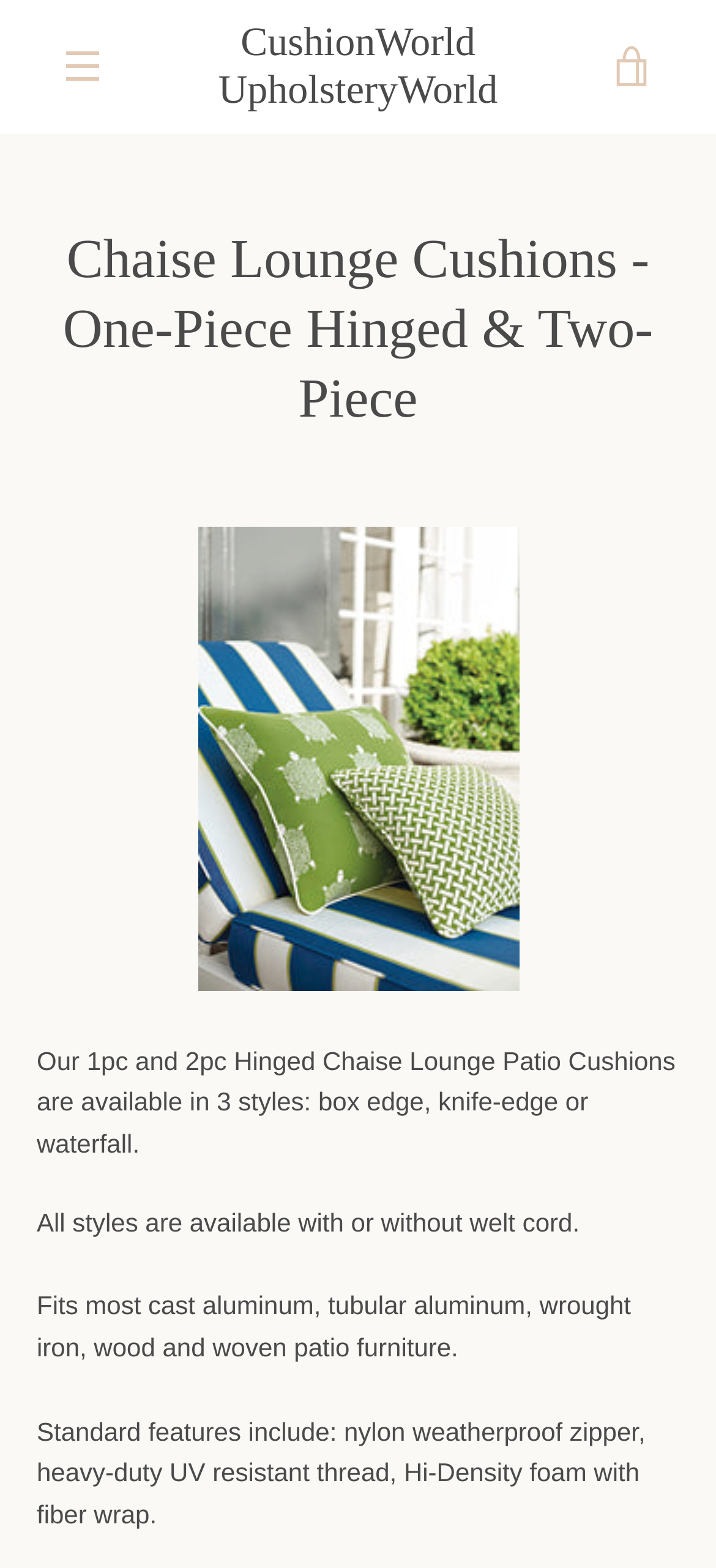Refer to the screenshot and answer the following question in detail:
What are the three styles of Chaise Lounge Patio Cushions available?

The static text element on the webpage mentions that the Chaise Lounge Patio Cushions are available in 3 styles, which are box edge, knife-edge, and waterfall.